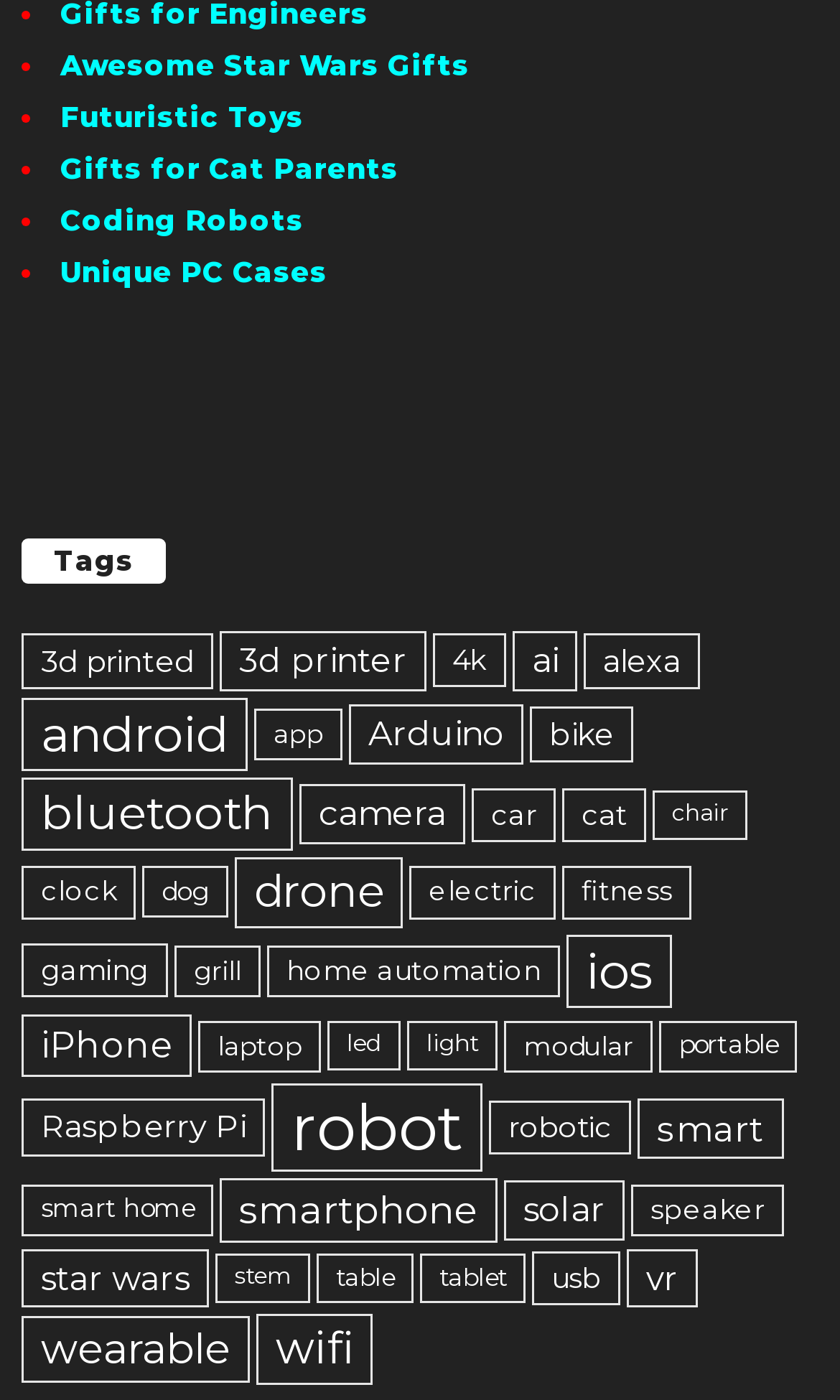Determine the bounding box coordinates of the clickable element to complete this instruction: "Check out 'star wars' gifts". Provide the coordinates in the format of four float numbers between 0 and 1, [left, top, right, bottom].

[0.026, 0.892, 0.249, 0.934]